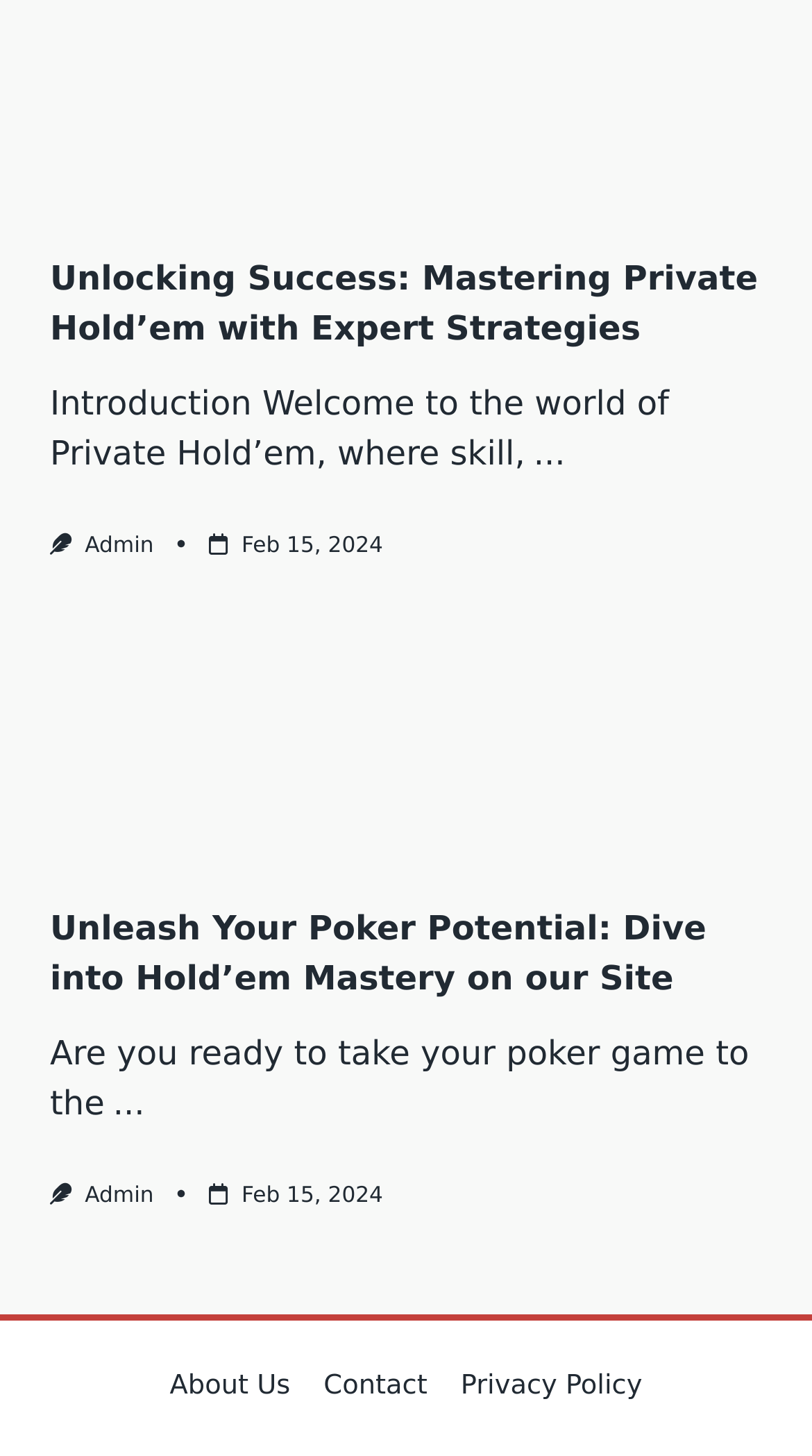Find the bounding box coordinates of the clickable element required to execute the following instruction: "Check the 'Privacy Policy'". Provide the coordinates as four float numbers between 0 and 1, i.e., [left, top, right, bottom].

[0.547, 0.946, 0.811, 0.961]